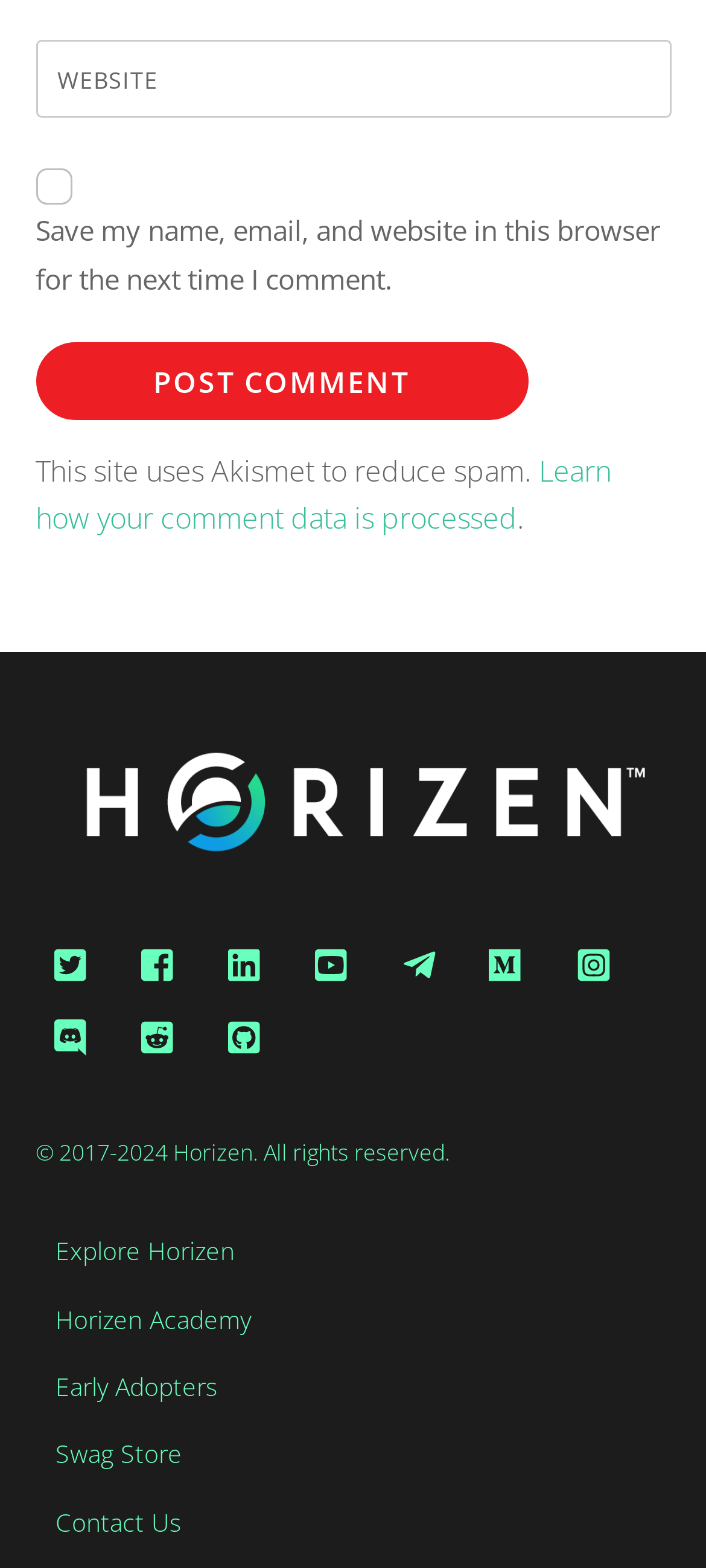Please determine the bounding box coordinates of the area that needs to be clicked to complete this task: 'Visit Horizen Blog'. The coordinates must be four float numbers between 0 and 1, formatted as [left, top, right, bottom].

[0.05, 0.539, 0.95, 0.572]